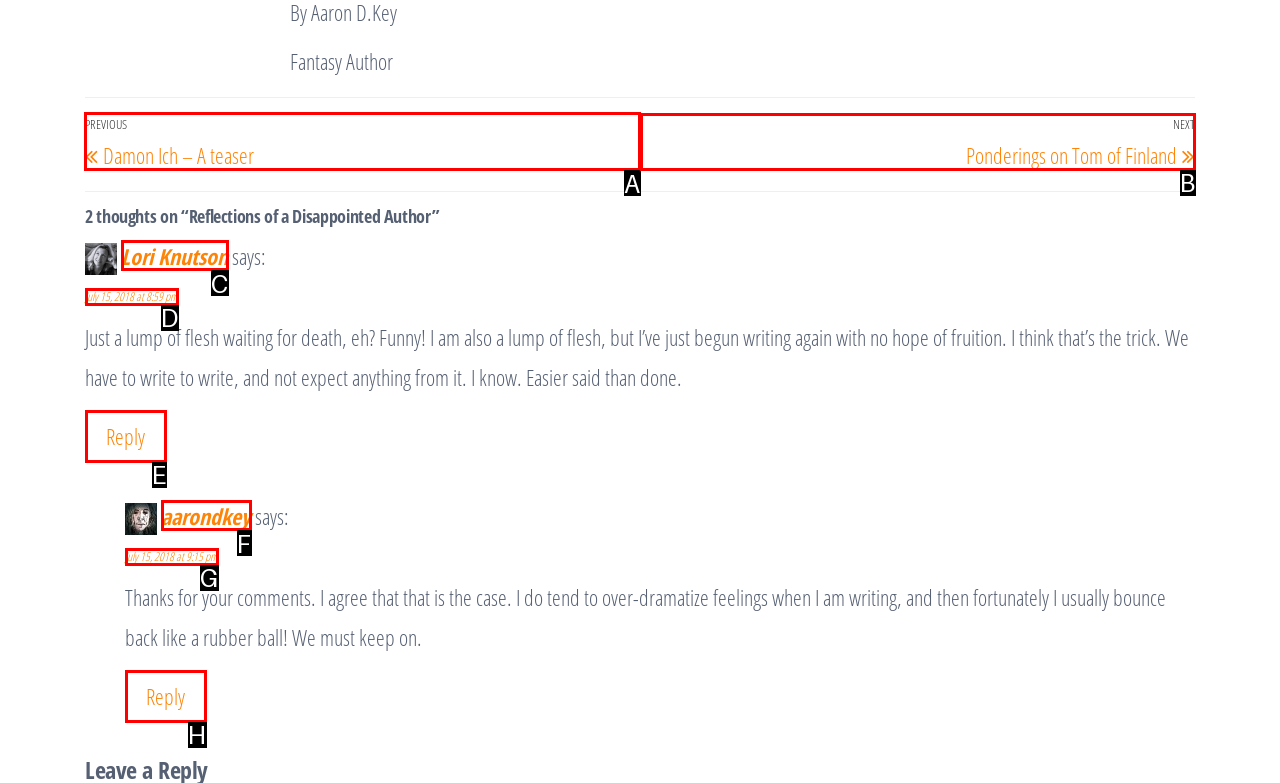Determine the appropriate lettered choice for the task: View previous post. Reply with the correct letter.

A